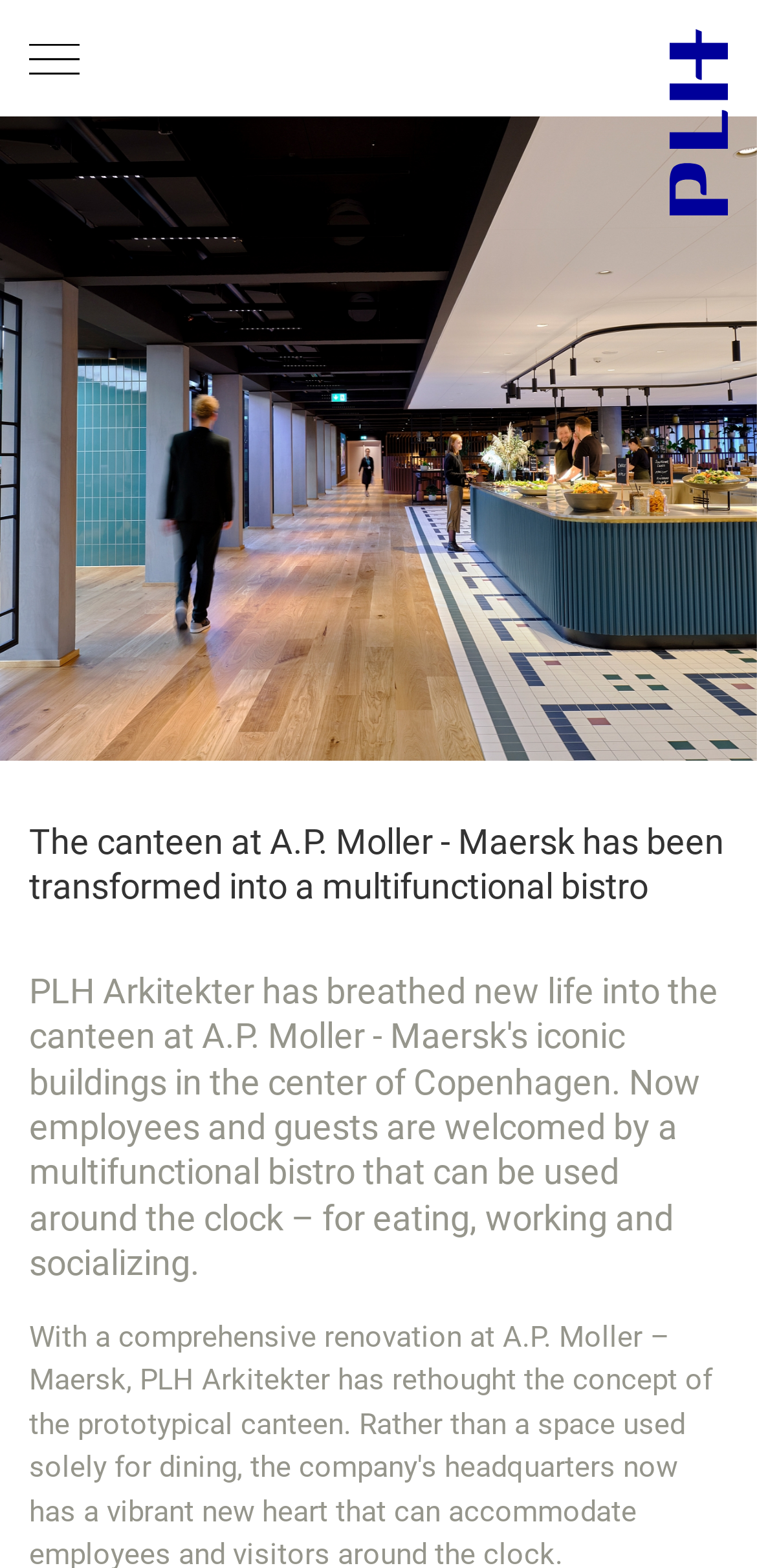Please determine the bounding box coordinates of the area that needs to be clicked to complete this task: 'Click the Home link'. The coordinates must be four float numbers between 0 and 1, formatted as [left, top, right, bottom].

[0.038, 0.119, 0.244, 0.163]